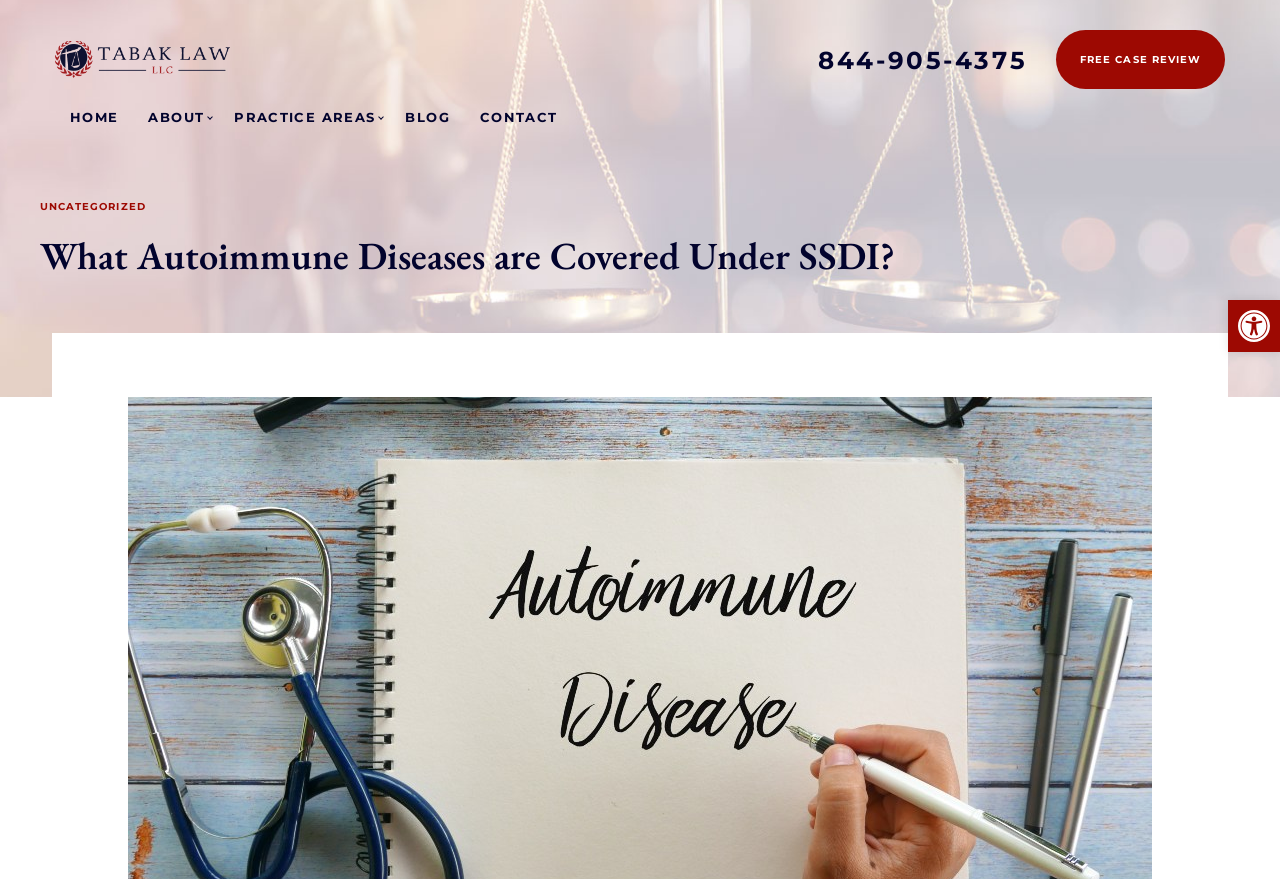Use a single word or phrase to respond to the question:
What is the phone number?

844-905-4375